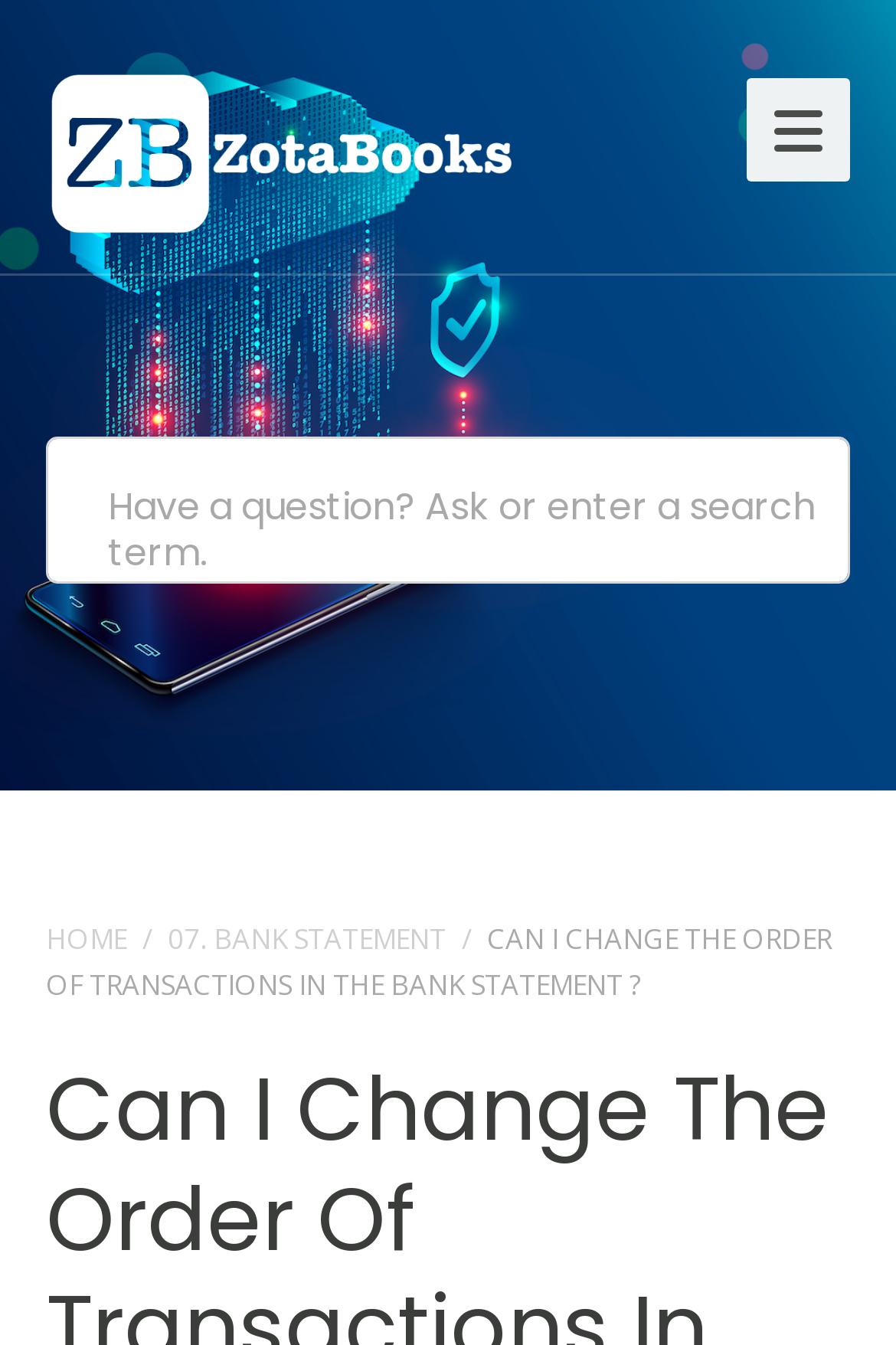Look at the image and answer the question in detail:
What is the icon on the top right corner?

I found an image element with the text '' which is a common search icon, located on the top right corner of the page.